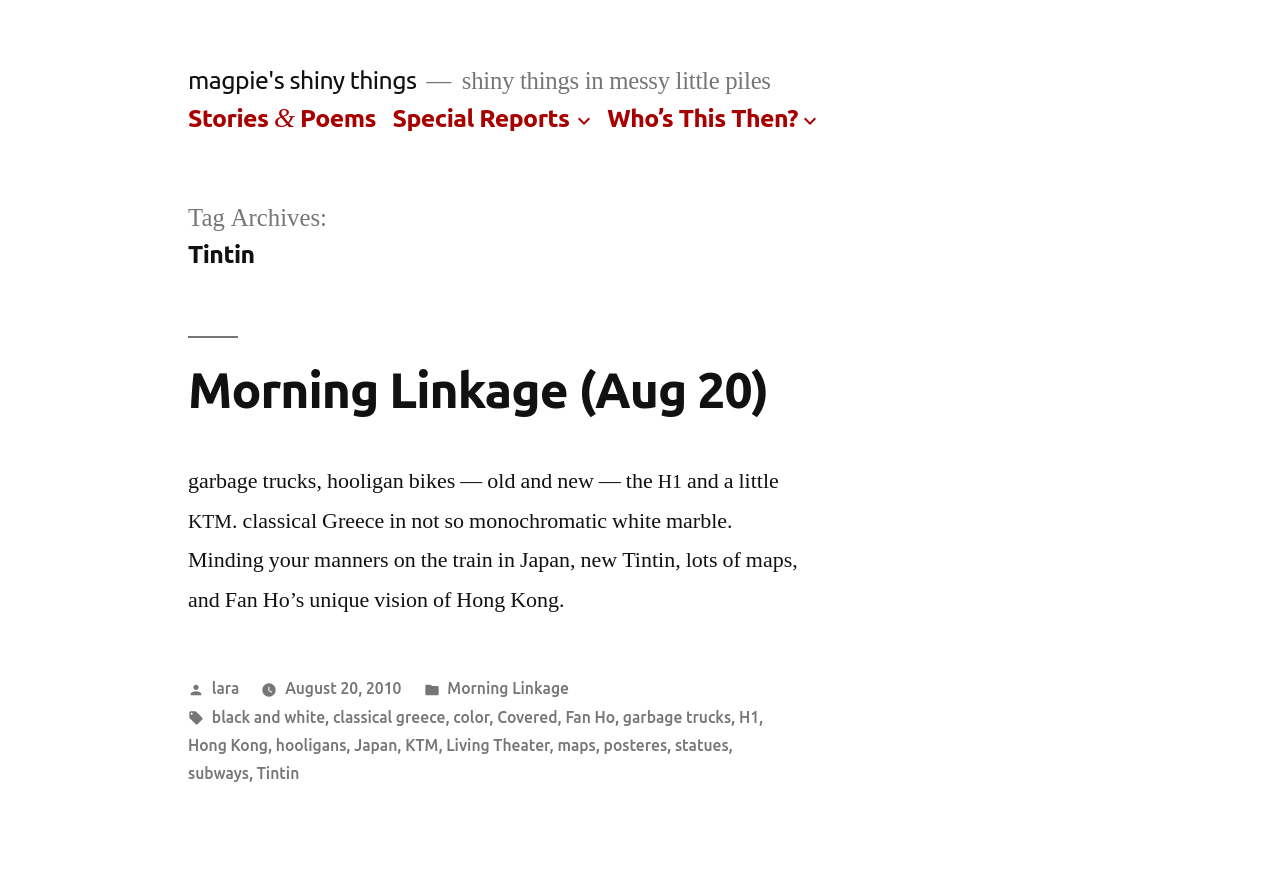What are the tags related to this article?
Please give a detailed and elaborate explanation in response to the question.

The tags related to this article can be found in the footer section, where it lists out various tags such as 'black and white', 'classical greece', 'color', and many more.